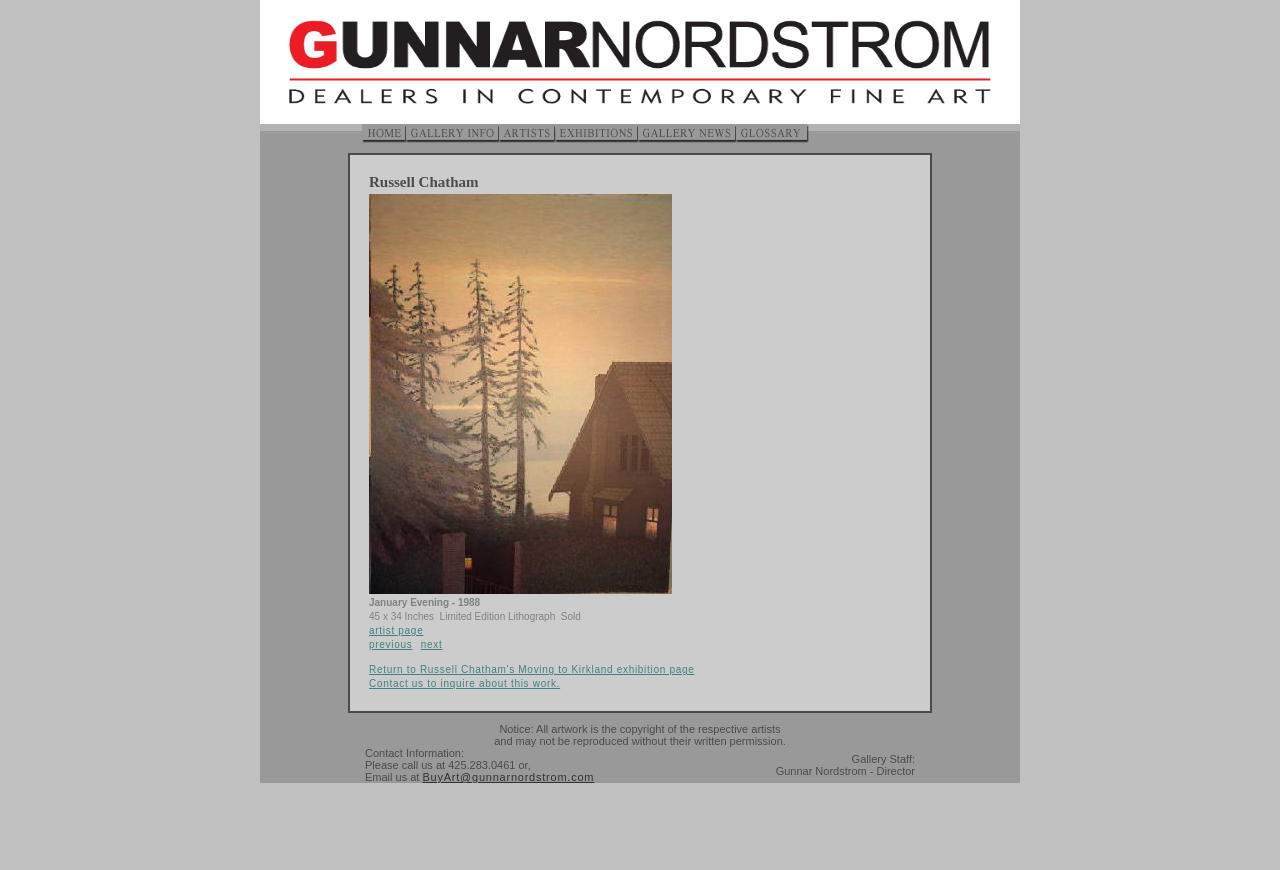Bounding box coordinates are specified in the format (top-left x, top-left y, bottom-right x, bottom-right y). All values are floating point numbers bounded between 0 and 1. Please provide the bounding box coordinate of the region this sentence describes: previous

[0.288, 0.734, 0.322, 0.747]